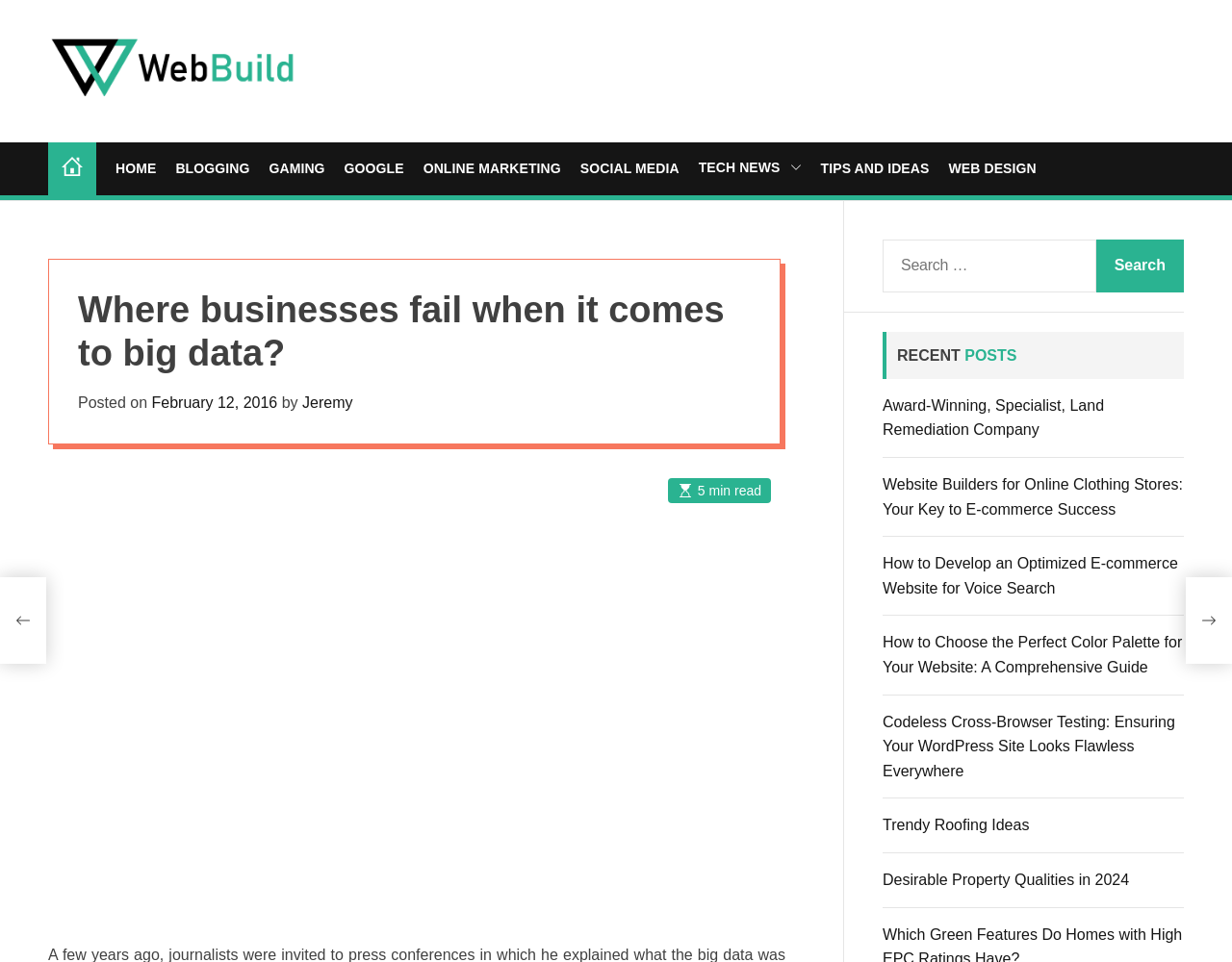Refer to the element description parent_node: Search for: value="Search" and identify the corresponding bounding box in the screenshot. Format the coordinates as (top-left x, top-left y, bottom-right x, bottom-right y) with values in the range of 0 to 1.

[0.89, 0.249, 0.961, 0.304]